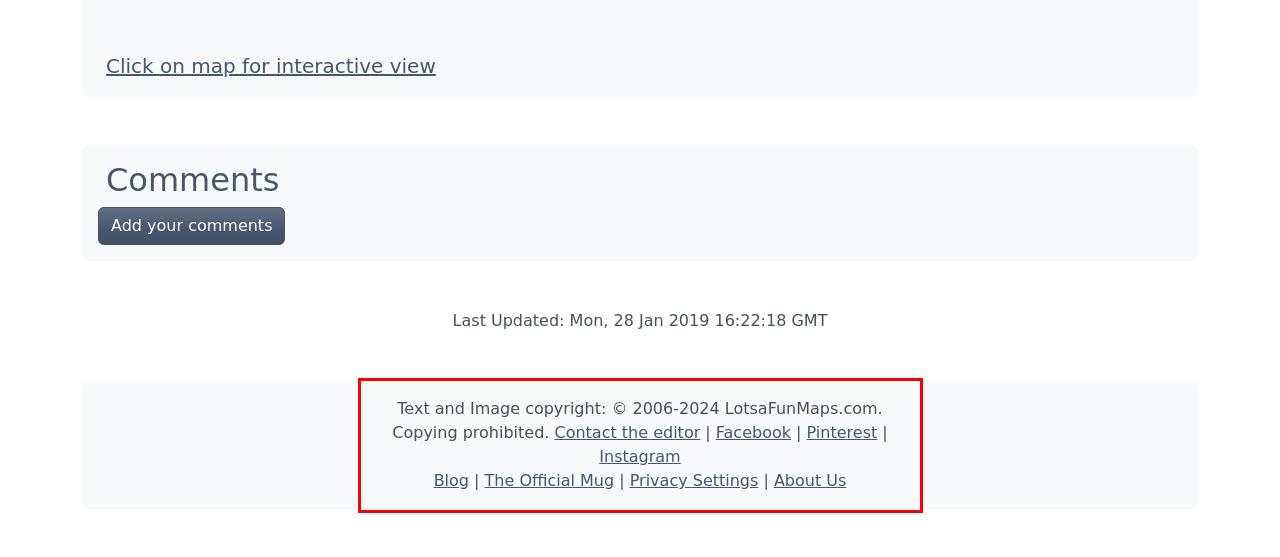Given a webpage screenshot, locate the red bounding box and extract the text content found inside it.

Text and Image copyright: © 2006-2024 LotsaFunMaps.com. Copying prohibited. Contact the editor | Facebook | Pinterest | Instagram Blog | The Official Mug | Privacy Settings | About Us